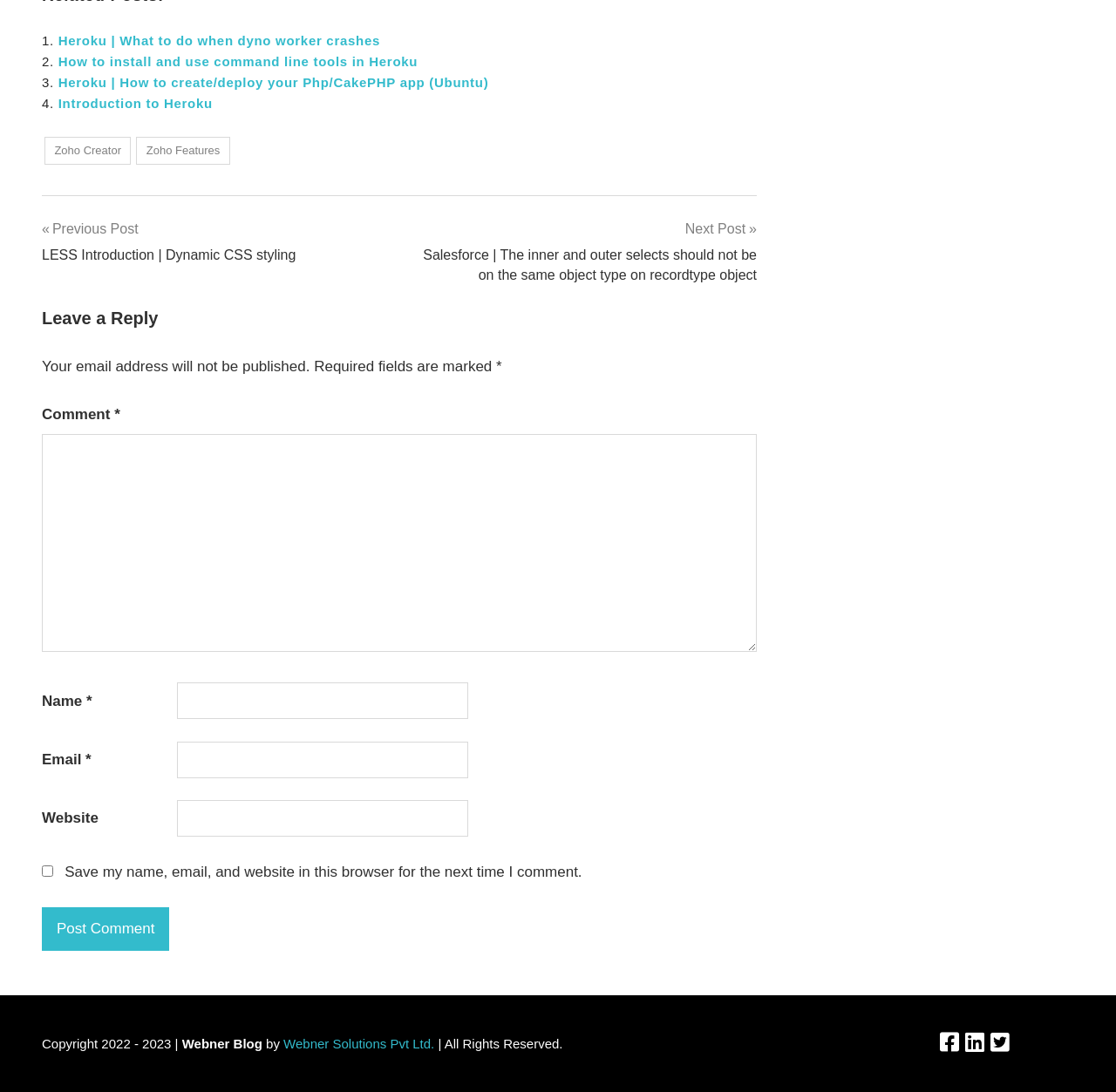Using the webpage screenshot, locate the HTML element that fits the following description and provide its bounding box: "parent_node: Email * aria-describedby="email-notes" name="email"".

[0.158, 0.679, 0.42, 0.713]